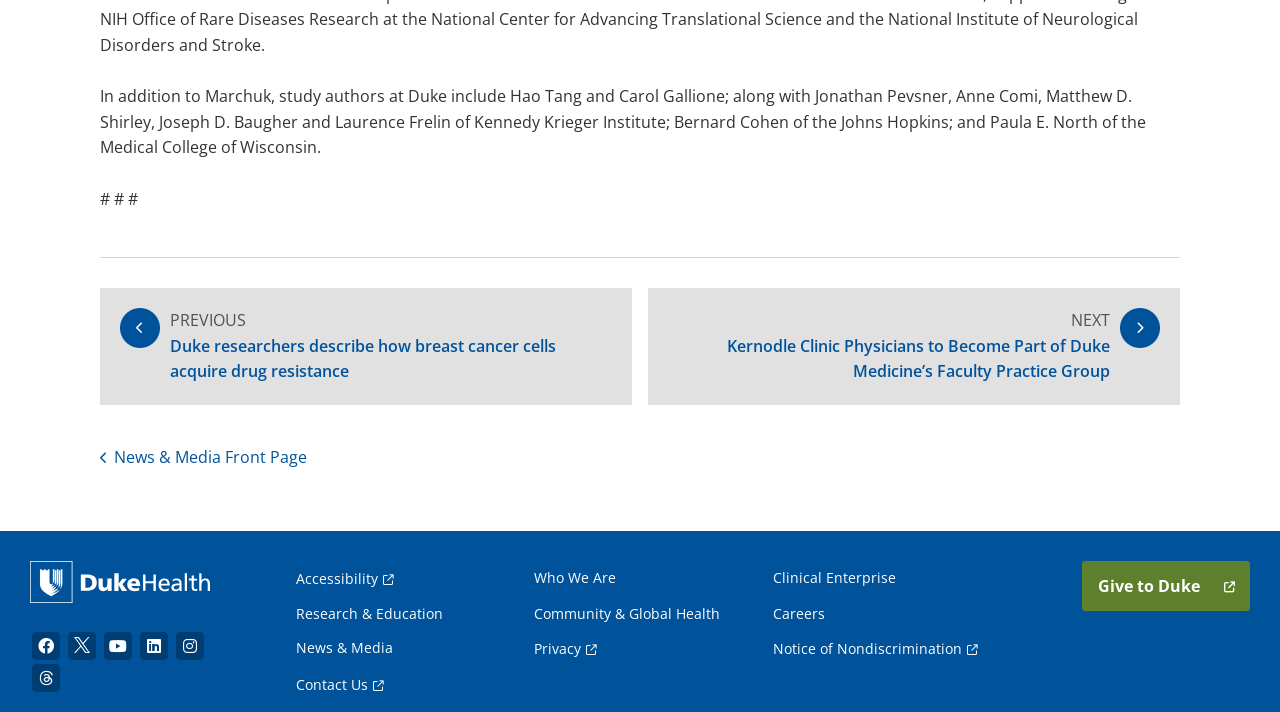Use a single word or phrase to respond to the question:
What is the purpose of the 'Give to Duke' link?

Donation